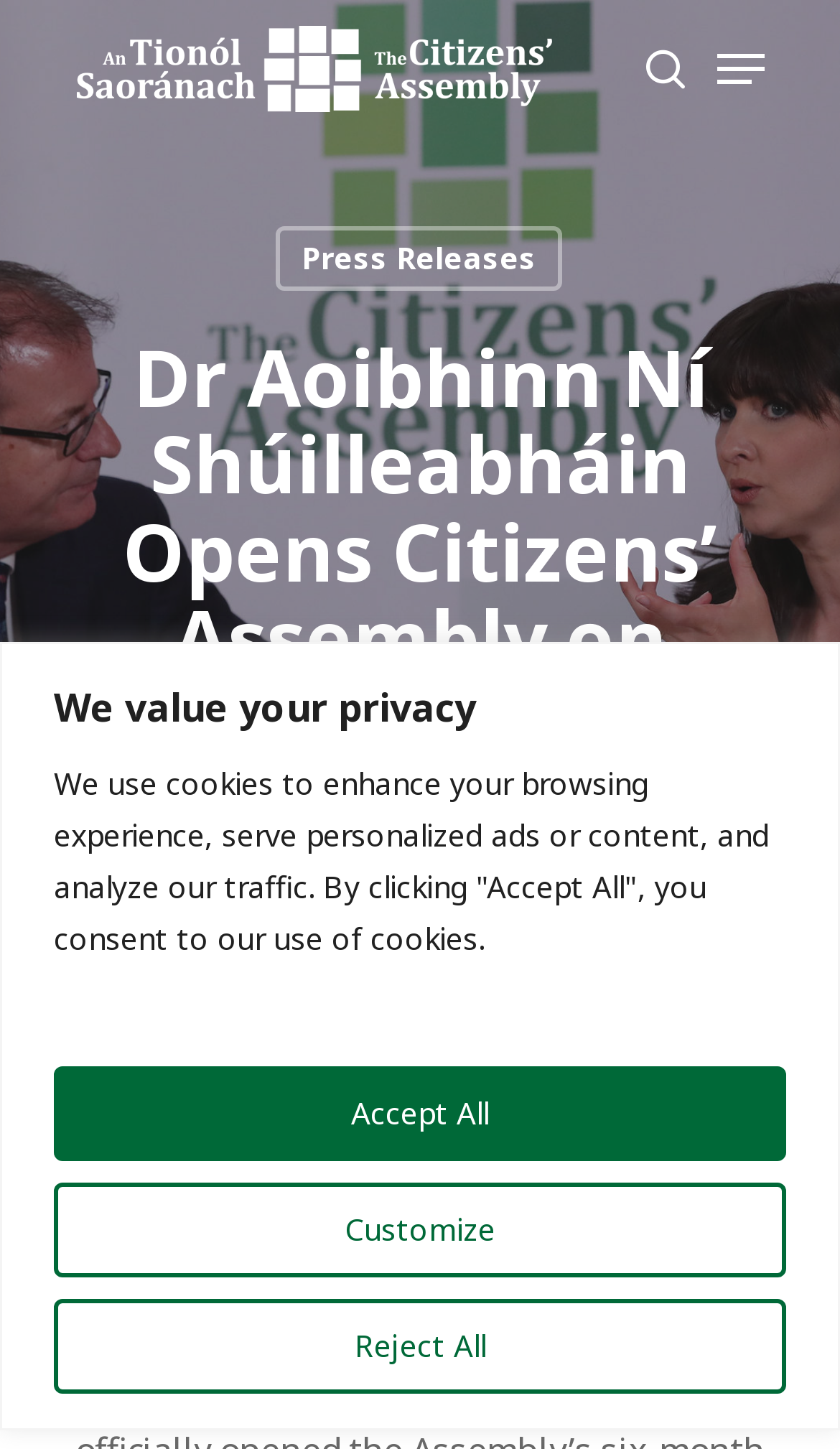How many links are there in the top navigation bar?
Refer to the screenshot and answer in one word or phrase.

3